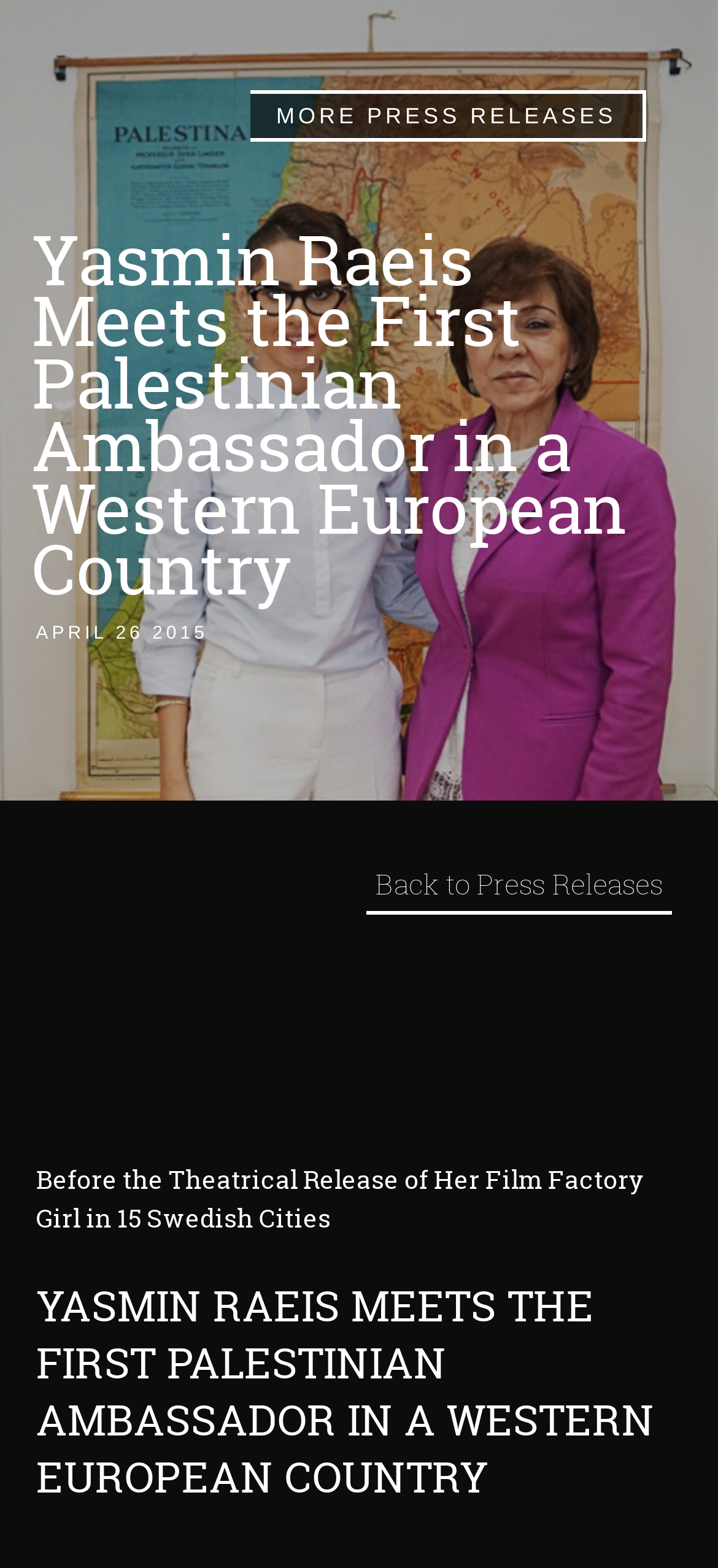From the given element description: "Back to Press Releases", find the bounding box for the UI element. Provide the coordinates as four float numbers between 0 and 1, in the order [left, top, right, bottom].

[0.51, 0.546, 0.936, 0.583]